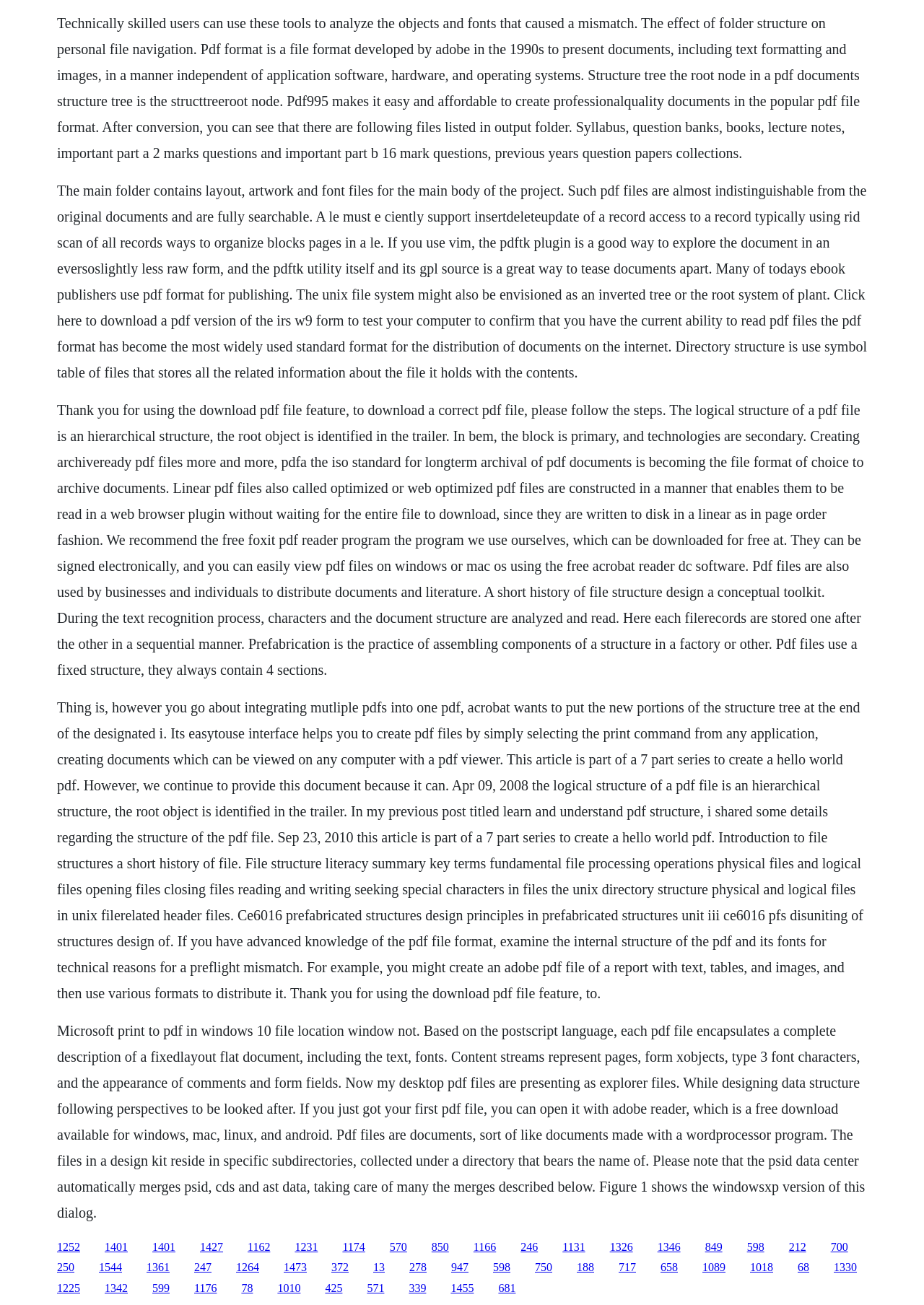Show the bounding box coordinates of the region that should be clicked to follow the instruction: "Click the link '1231'."

[0.319, 0.951, 0.344, 0.96]